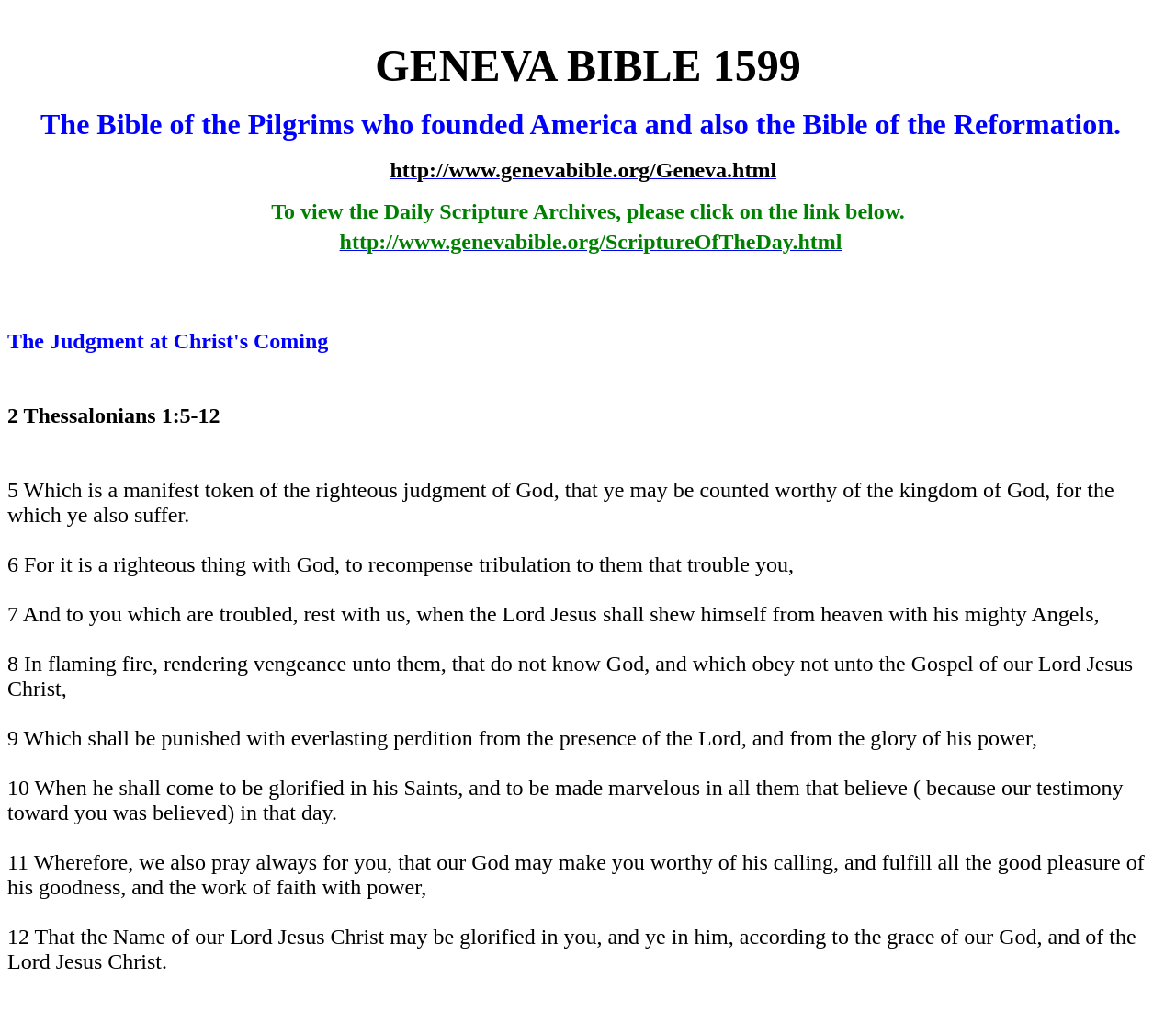Give a concise answer of one word or phrase to the question: 
What will happen to those who do not know God?

punished with everlasting perdition